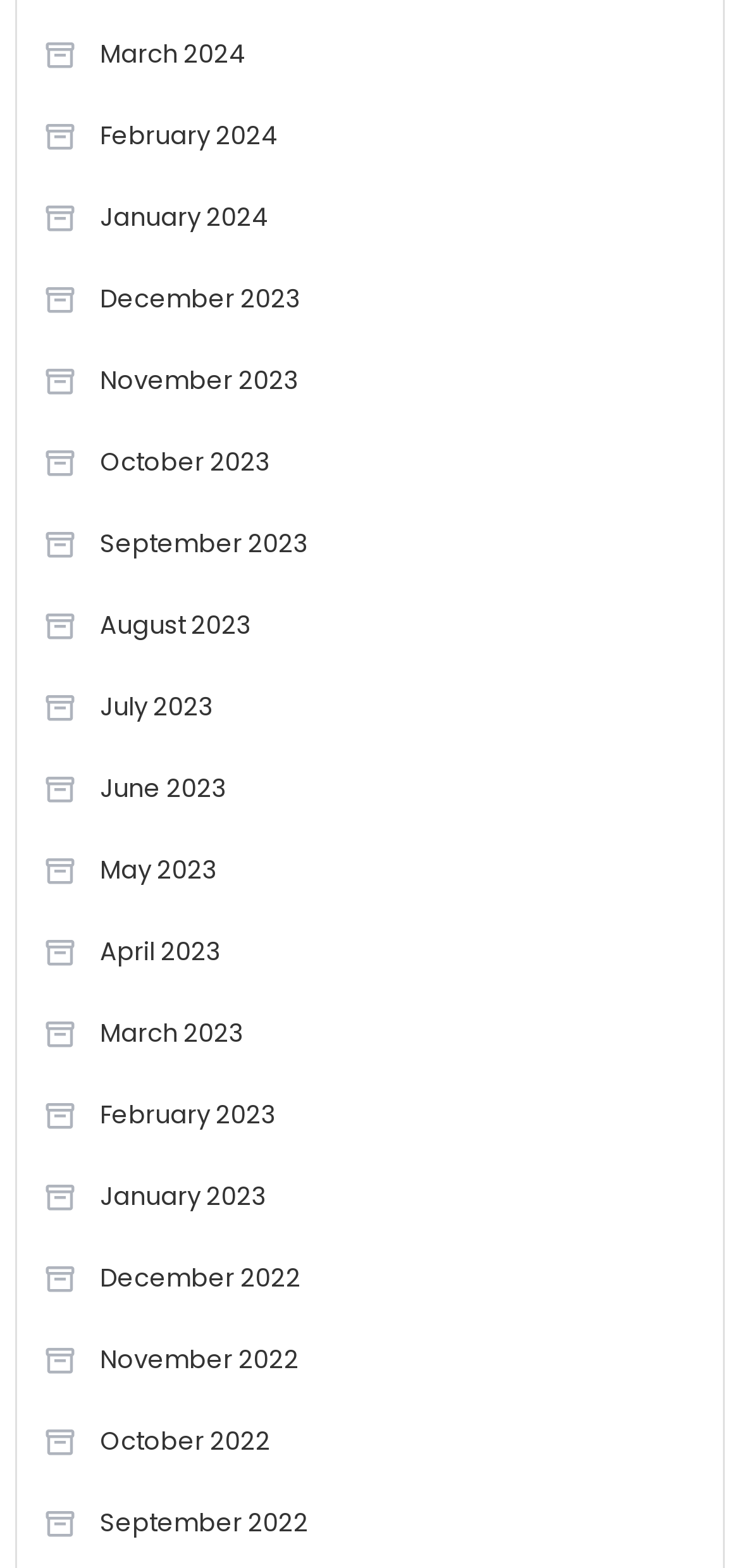Is there a link for April 2024?
Provide a fully detailed and comprehensive answer to the question.

After examining the list of links on the webpage, I did not find a link for April 2024. The latest month available is March 2024, indicated by the link ' March 2024' with a bounding box coordinate of [0.058, 0.016, 0.333, 0.055].